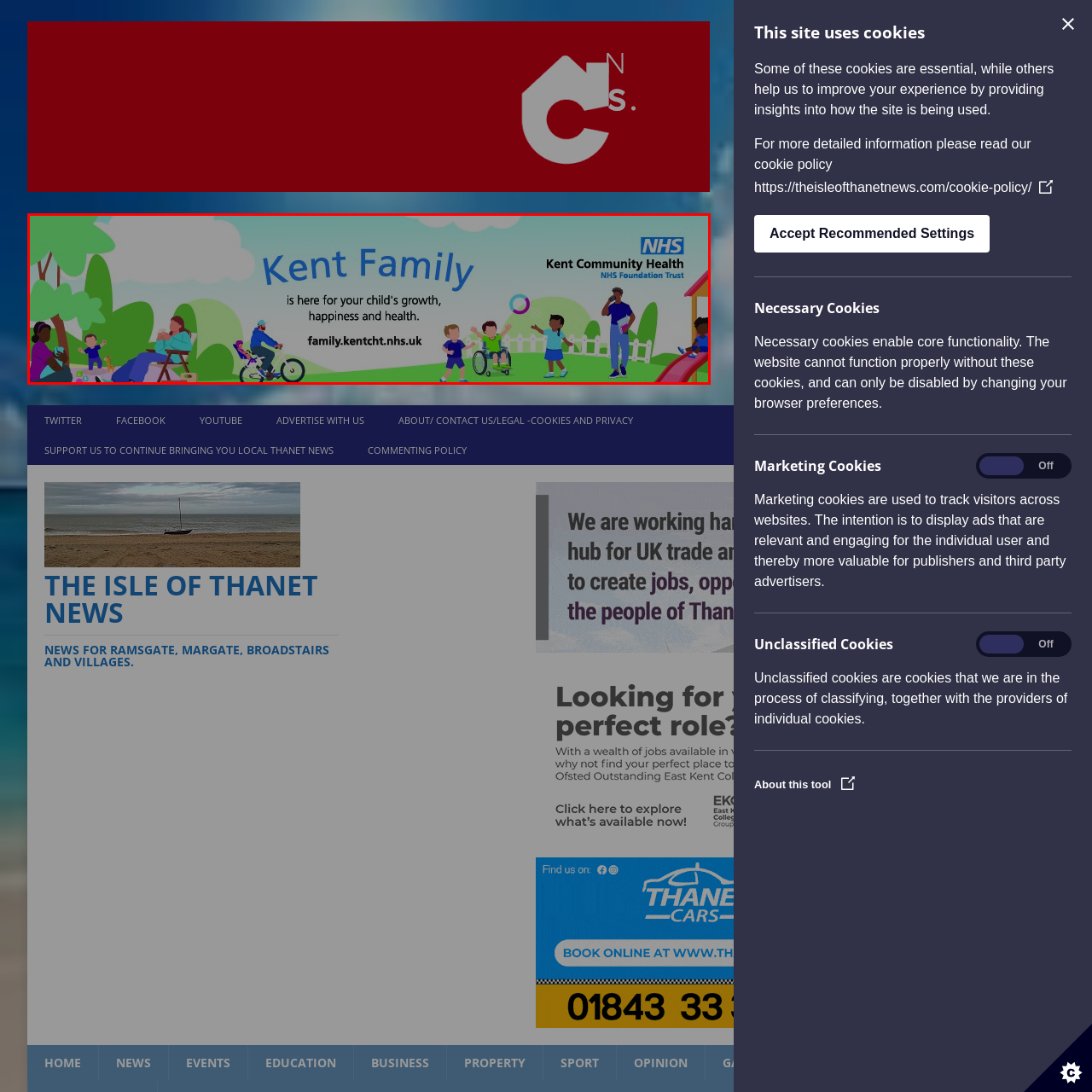Inspect the image surrounded by the red border and give a one-word or phrase answer to the question:
What is the affiliation of the program?

NHS